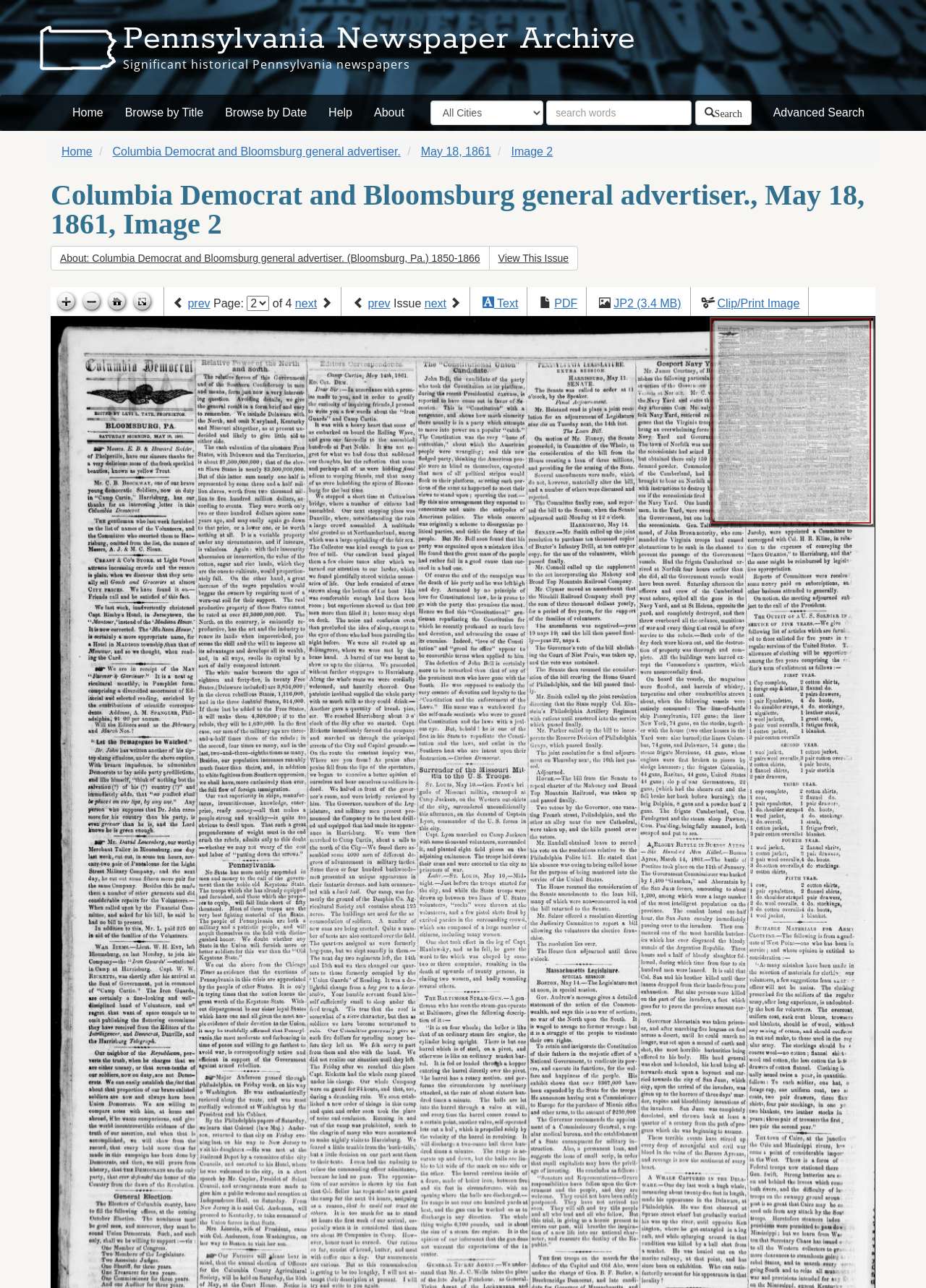Using the description "View This Issue", predict the bounding box of the relevant HTML element.

[0.528, 0.191, 0.624, 0.21]